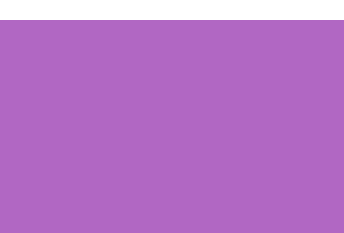What is the focus of the virtual office solutions?
From the screenshot, supply a one-word or short-phrase answer.

Enhancing customer service